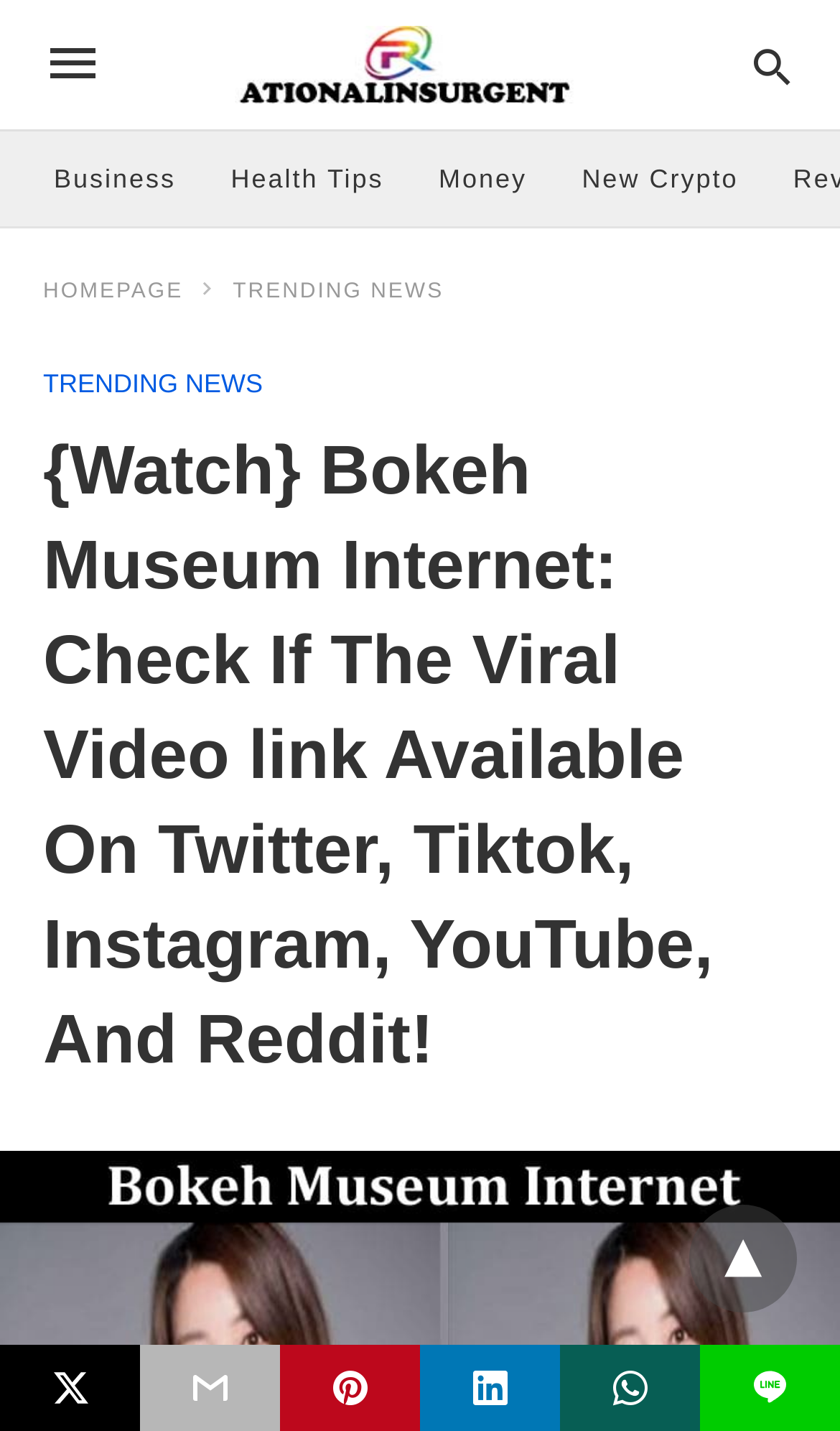Point out the bounding box coordinates of the section to click in order to follow this instruction: "Visit the Business page".

[0.064, 0.092, 0.209, 0.158]